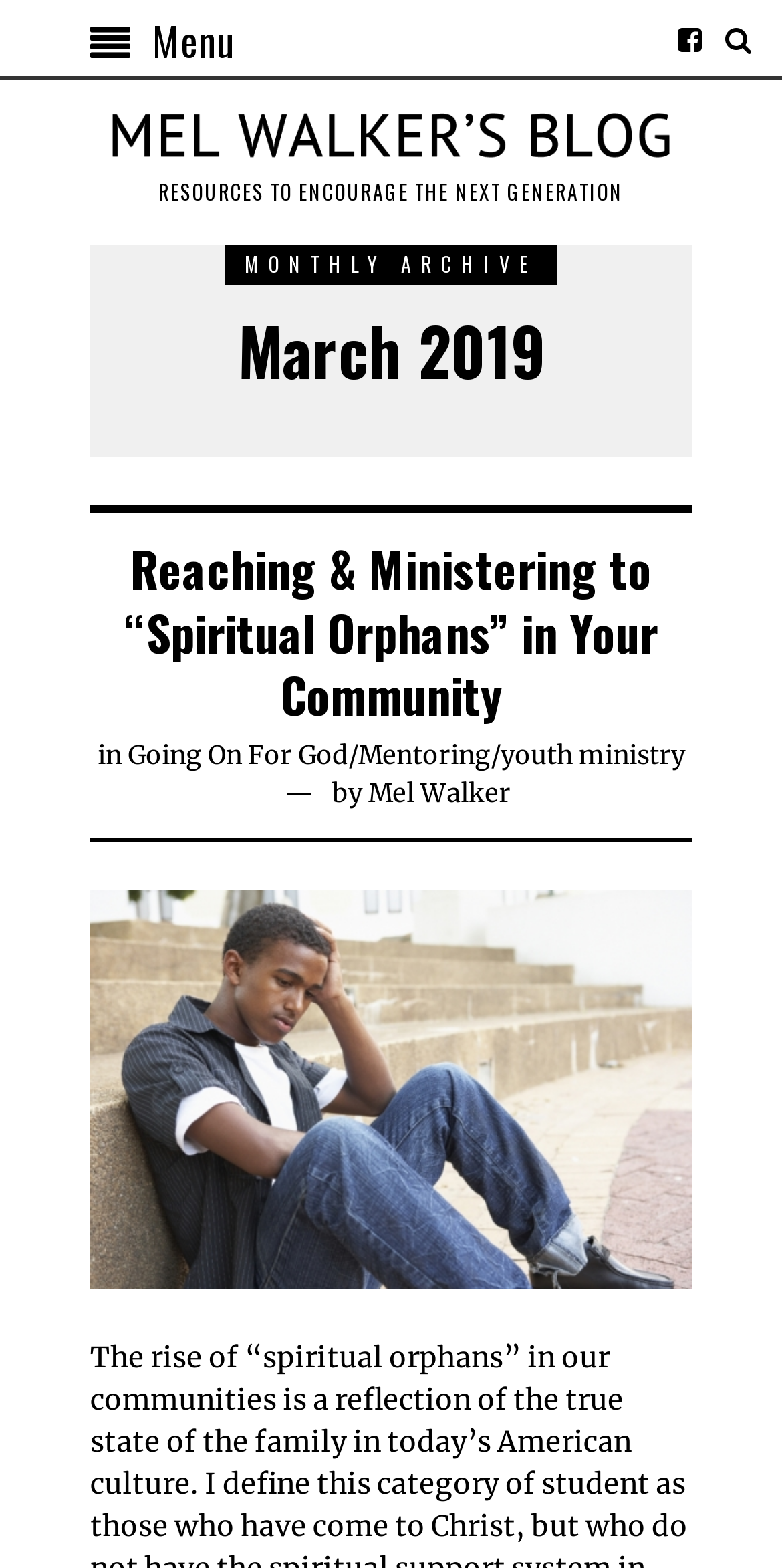Provide the bounding box coordinates of the UI element that matches the description: "Search".

[0.913, 0.0, 0.974, 0.051]